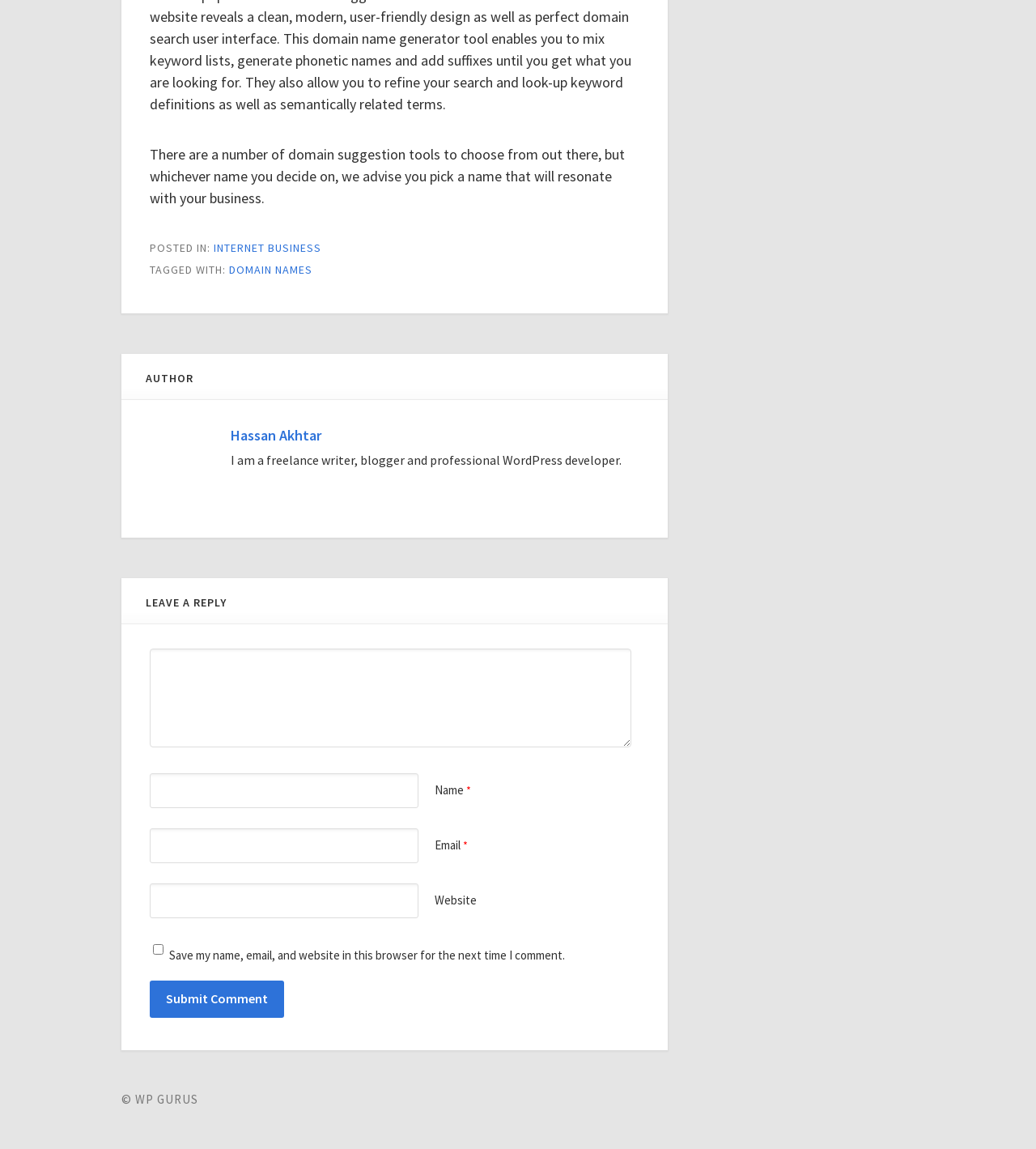Please indicate the bounding box coordinates for the clickable area to complete the following task: "Read the 'True or False – If you wait to drink until you are thirsty, you are already dehydrated' article". The coordinates should be specified as four float numbers between 0 and 1, i.e., [left, top, right, bottom].

None